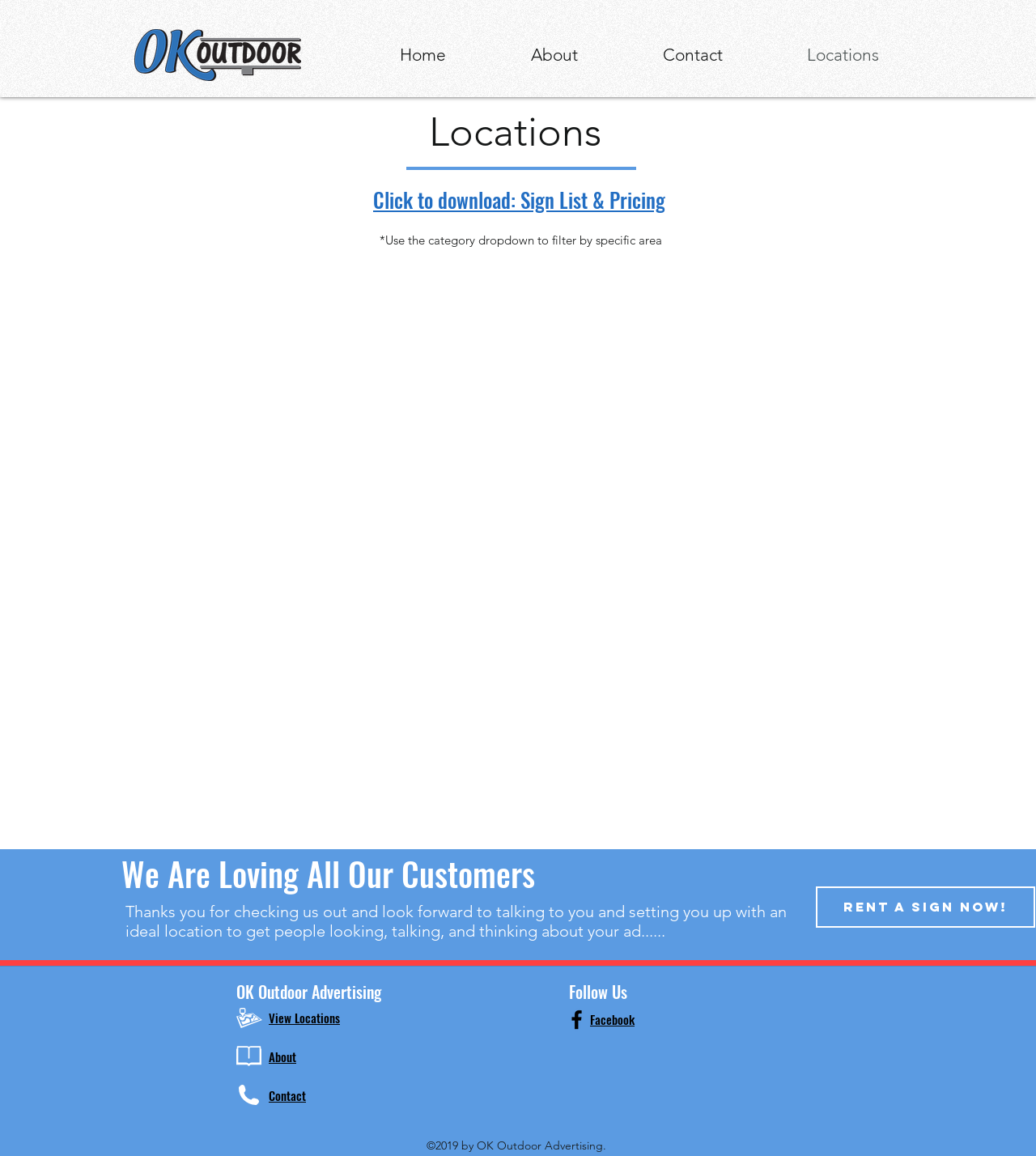Provide a thorough description of this webpage.

The webpage is about OK Outdoor Advertising's locations. At the top left, there is a logo of OK Outdoor Advertising, which is an image of "Okoutdoorlogo_blue_1.png". To the right of the logo, there is a navigation menu with links to "Home", "About", "Contact", and "Locations". 

Below the navigation menu, there is a main section that takes up most of the page. It starts with a heading that says "Locations". Below the heading, there is another heading that says "Click to download: Sign List & Pricing", which is a link to download a file. Next to it, there is a static text that says "*Use the category dropdown to filter by specific area". 

Further down, there is a heading that says "We Are Loving All Our Customers", followed by a paragraph of text that thanks customers for checking out the website and expresses enthusiasm for talking to them and setting them up with an ideal location for their ads. Below the paragraph, there is a call-to-action link that says "RENT A SIGN NOW!".

In the lower middle section of the page, there are several headings and links, including "View Locations", "About", and "Contact", which are likely links to other pages on the website. To the right of these links, there is a section with social media links, including a link to Facebook, which is represented by an image of the Facebook logo. 

At the very bottom of the page, there is a copyright notice that says "©2019 by OK Outdoor Advertising."